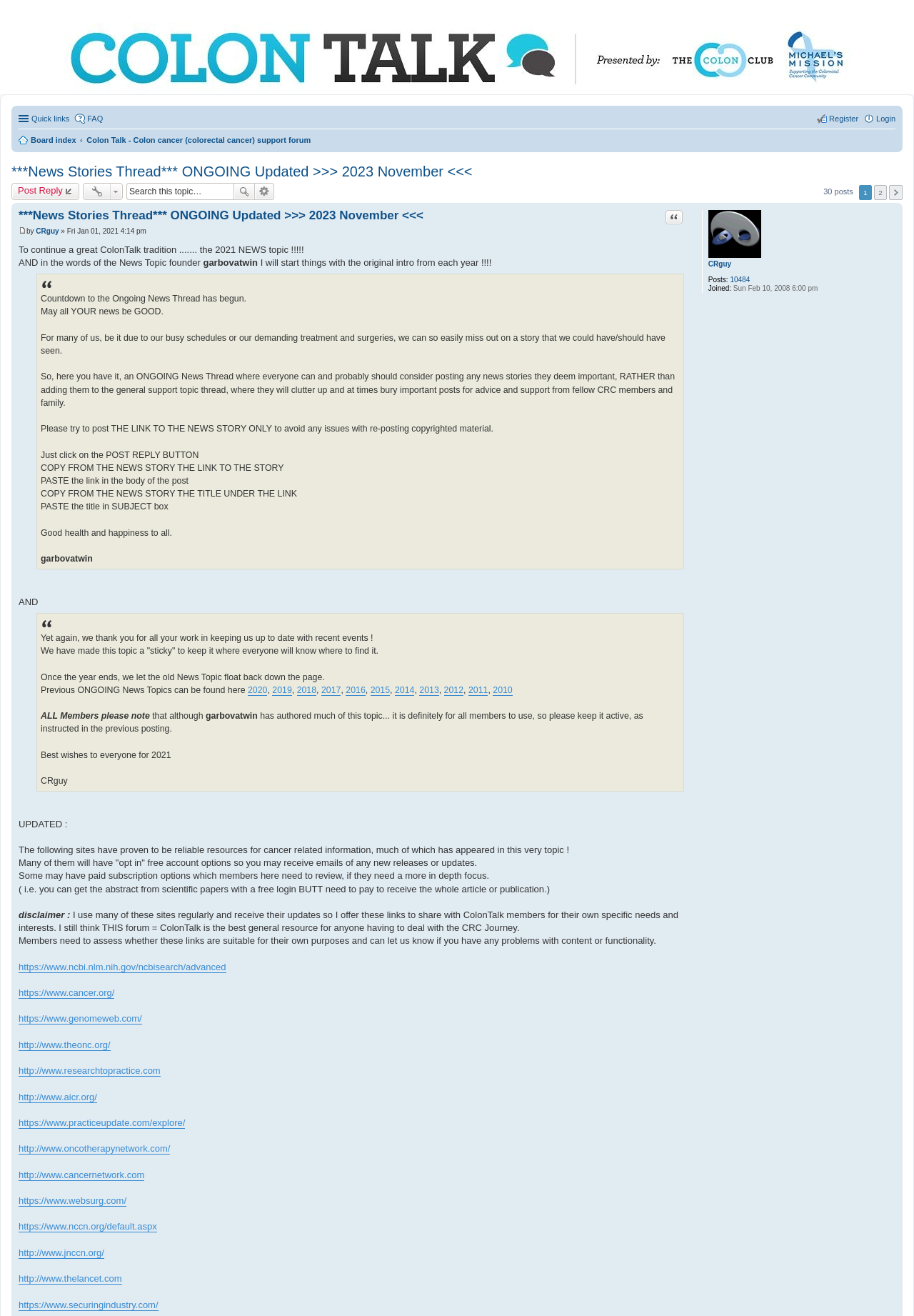Specify the bounding box coordinates of the area to click in order to execute this command: 'Search this topic'. The coordinates should consist of four float numbers ranging from 0 to 1, and should be formatted as [left, top, right, bottom].

[0.138, 0.139, 0.255, 0.152]